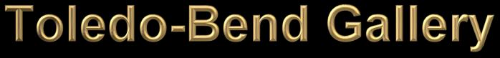Generate an elaborate caption that includes all aspects of the image.

The image prominently features the text "Toledo-Bend Gallery" displayed in an elegant golden font against a dark background. This striking design highlights the name of the gallery, suggesting a focus on art and photography. The gallery is associated with nature photography, aiming to capture the beauty of natural environments. The overall aesthetic is sophisticated, reflecting a sense of artistic expertise and inviting viewers to explore the creative works showcased within the gallery.